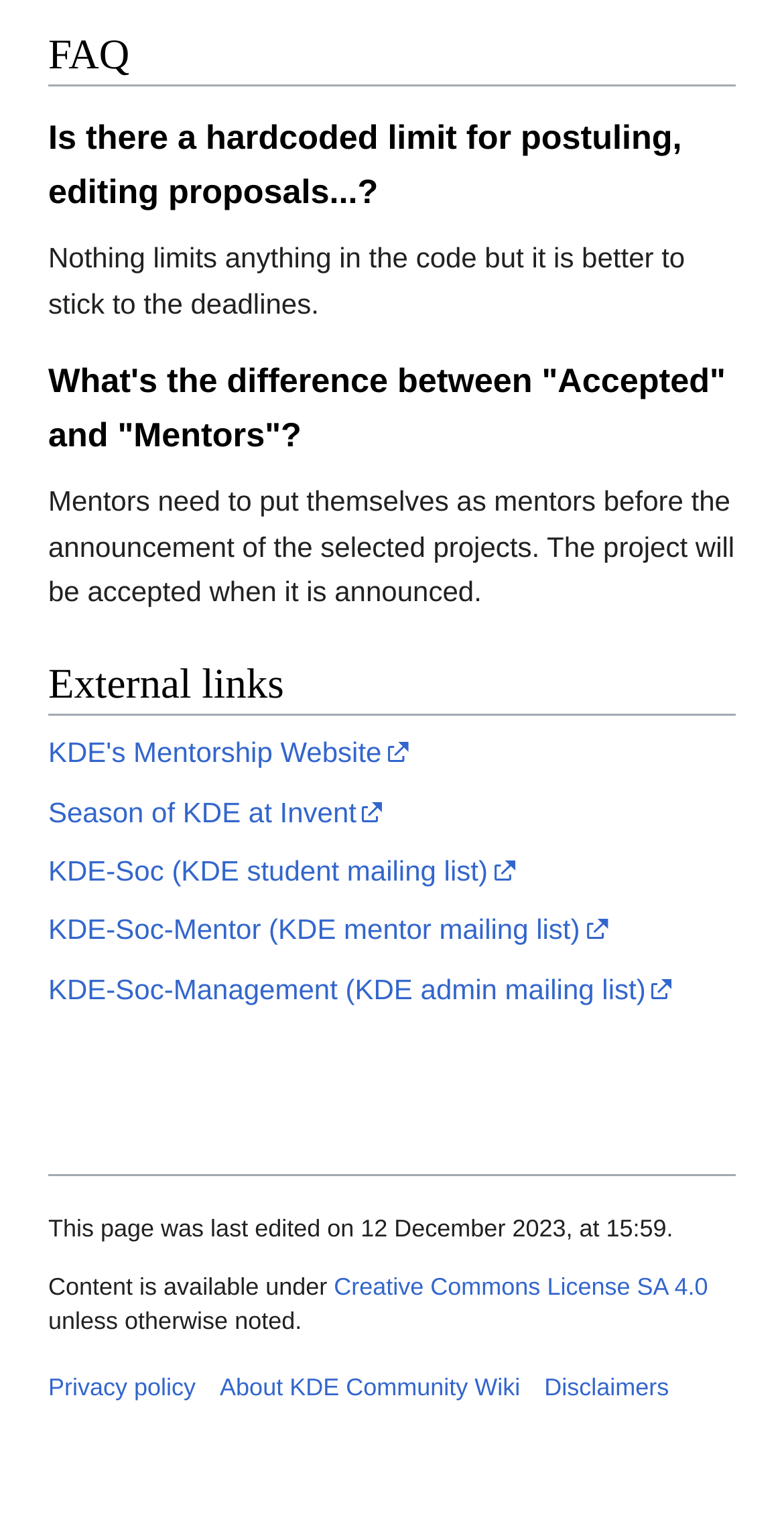Find and specify the bounding box coordinates that correspond to the clickable region for the instruction: "Learn about 'Creative Commons License SA 4.0'".

[0.426, 0.826, 0.903, 0.845]